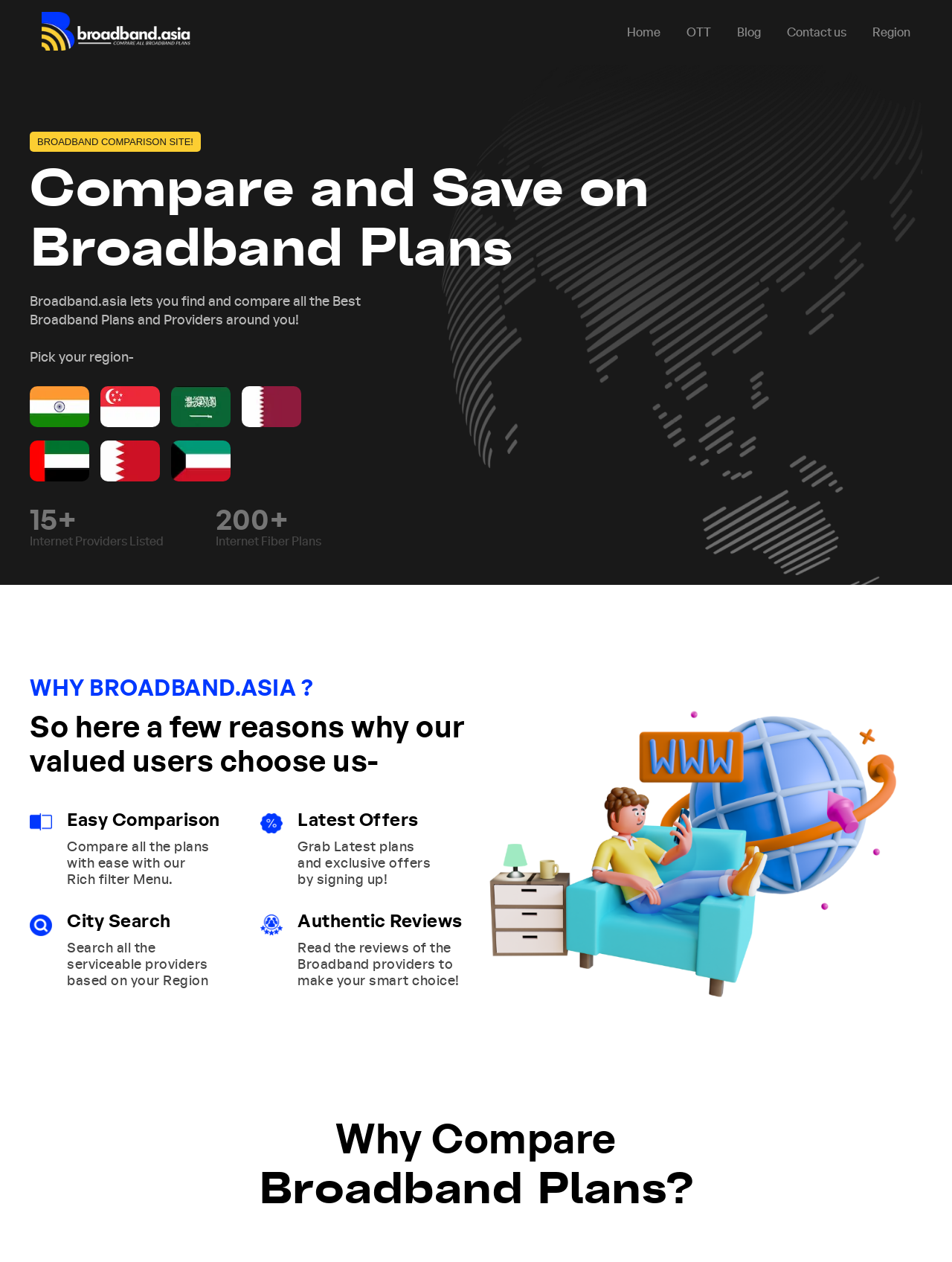Carefully examine the image and provide an in-depth answer to the question: What is the purpose of the website?

The purpose of the website can be inferred from the heading that says 'Compare and Save on Broadband Plans' and the presence of various links and images related to broadband plans.